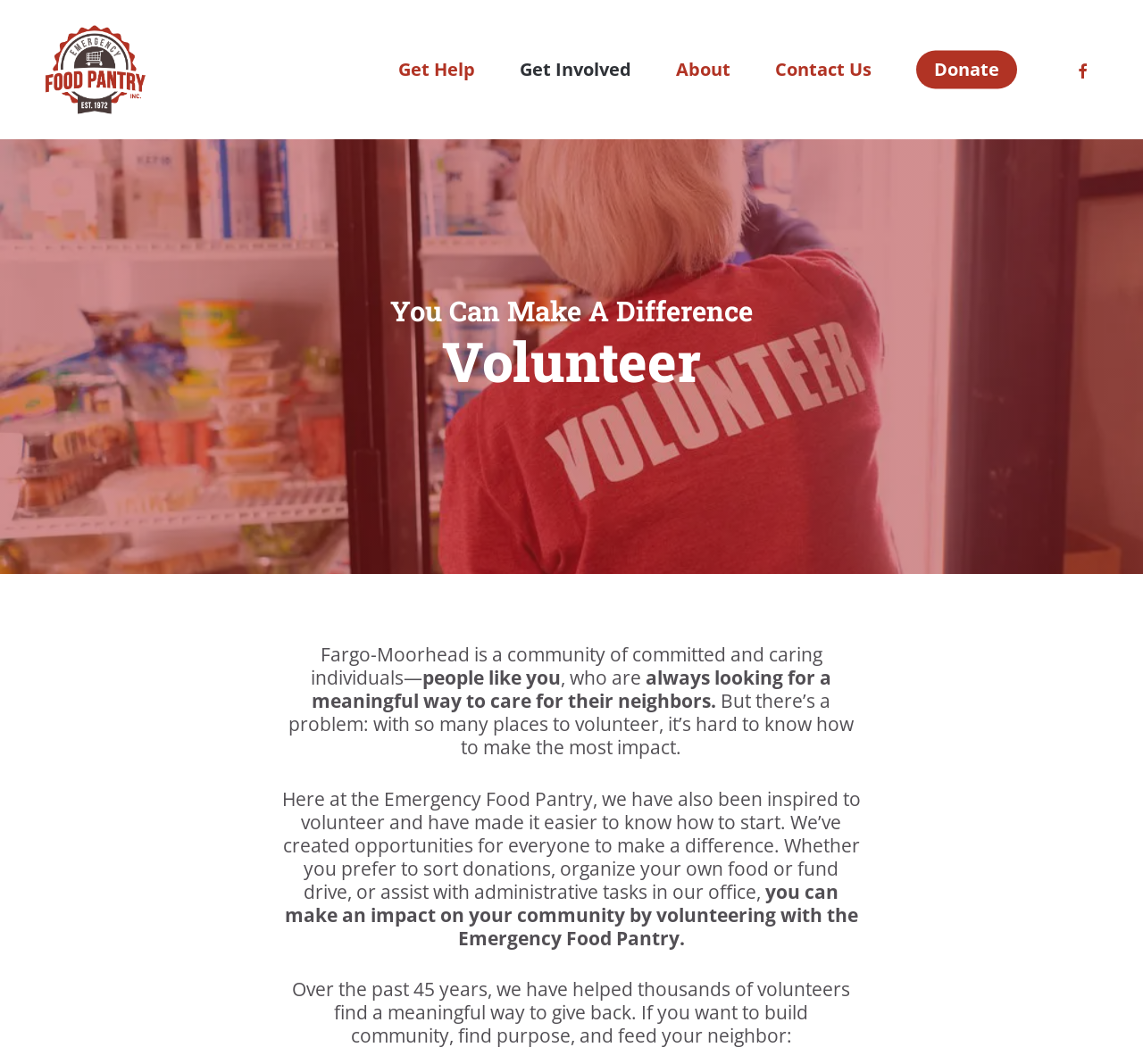What is the problem with volunteering mentioned on the webpage?
Using the image as a reference, answer with just one word or a short phrase.

It's hard to know how to make the most impact